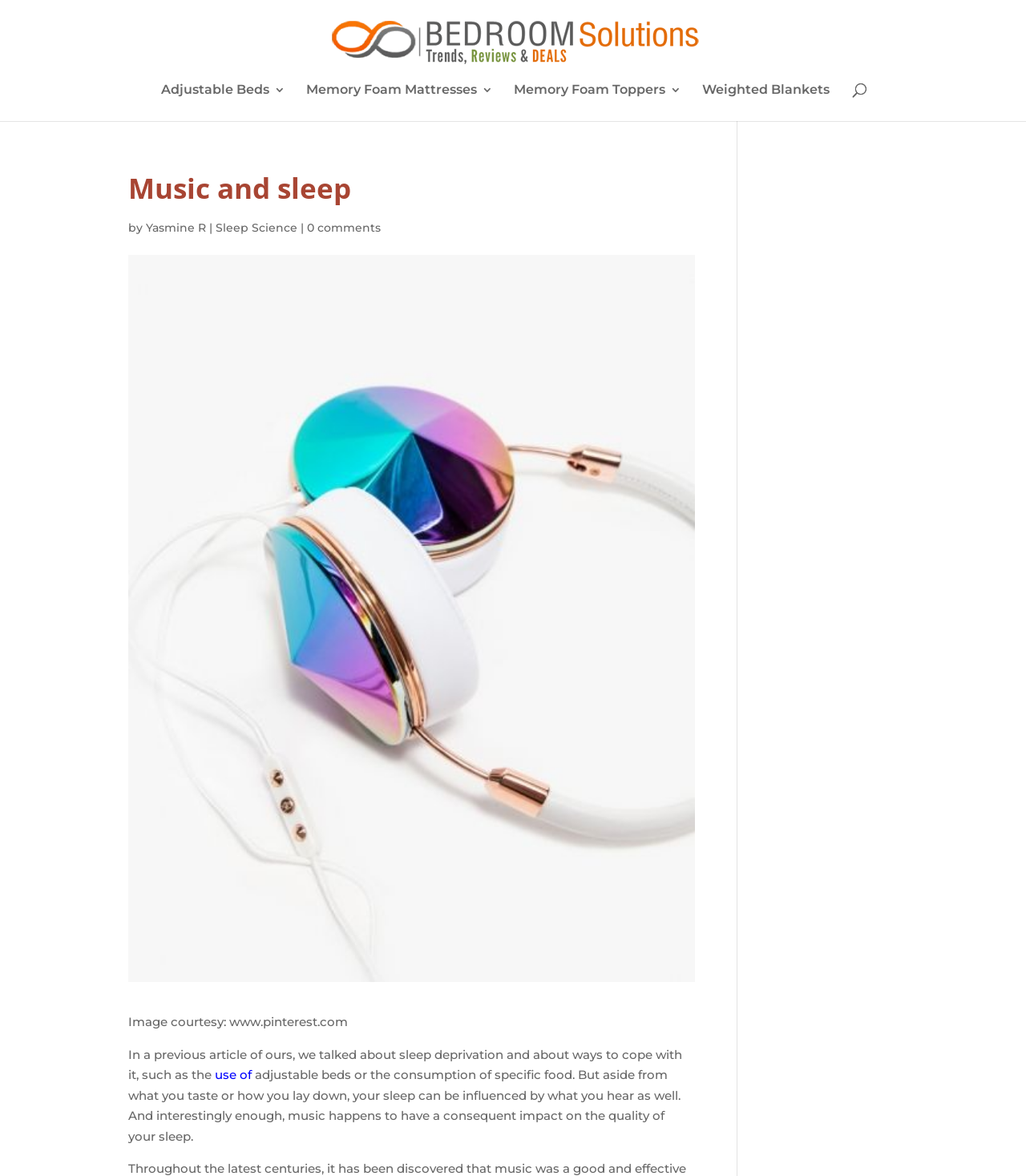Show the bounding box coordinates of the element that should be clicked to complete the task: "Visit Adjustable Beds 3".

[0.157, 0.072, 0.278, 0.103]